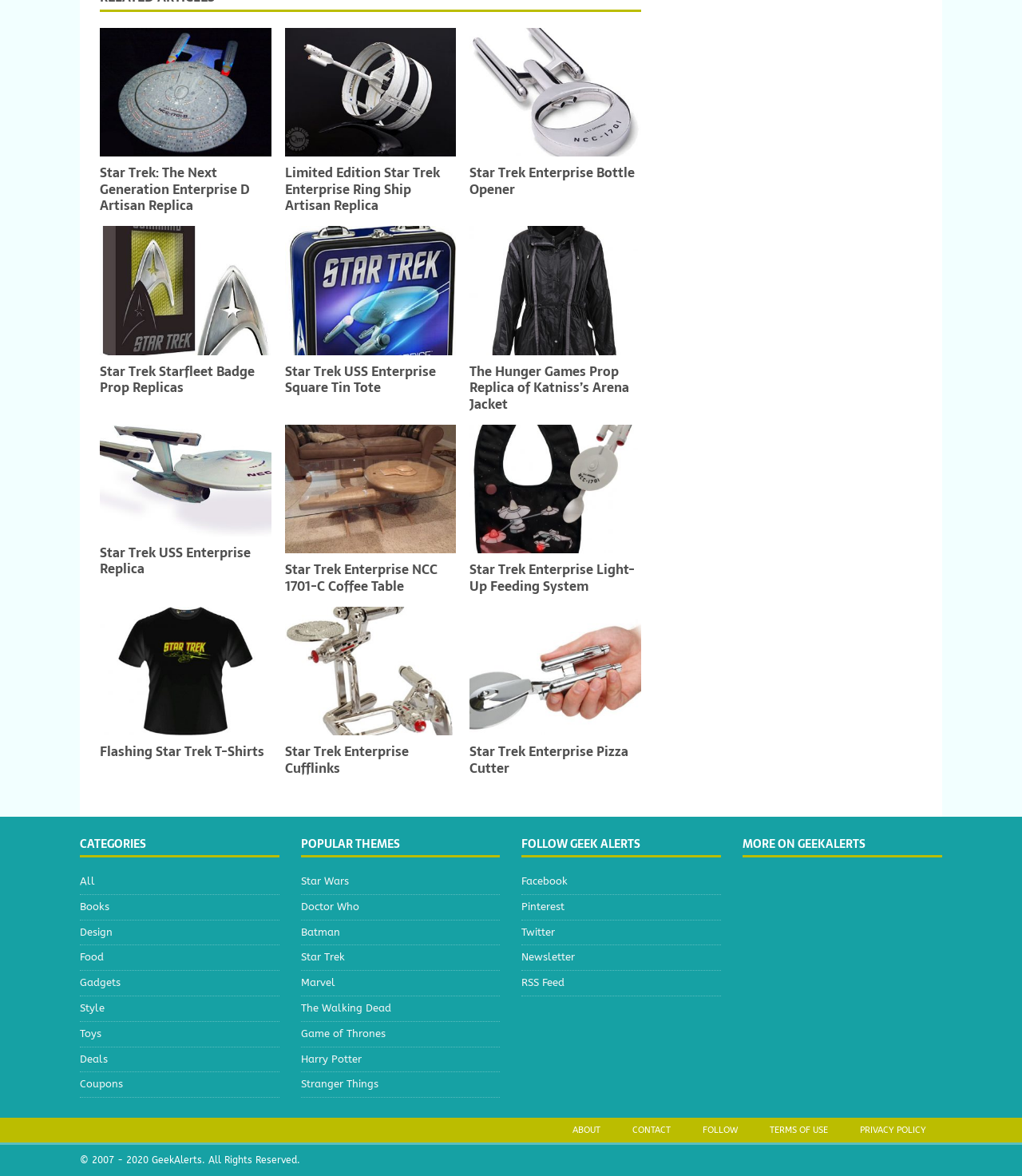From the webpage screenshot, predict the bounding box coordinates (top-left x, top-left y, bottom-right x, bottom-right y) for the UI element described here: Coupons

[0.078, 0.912, 0.273, 0.933]